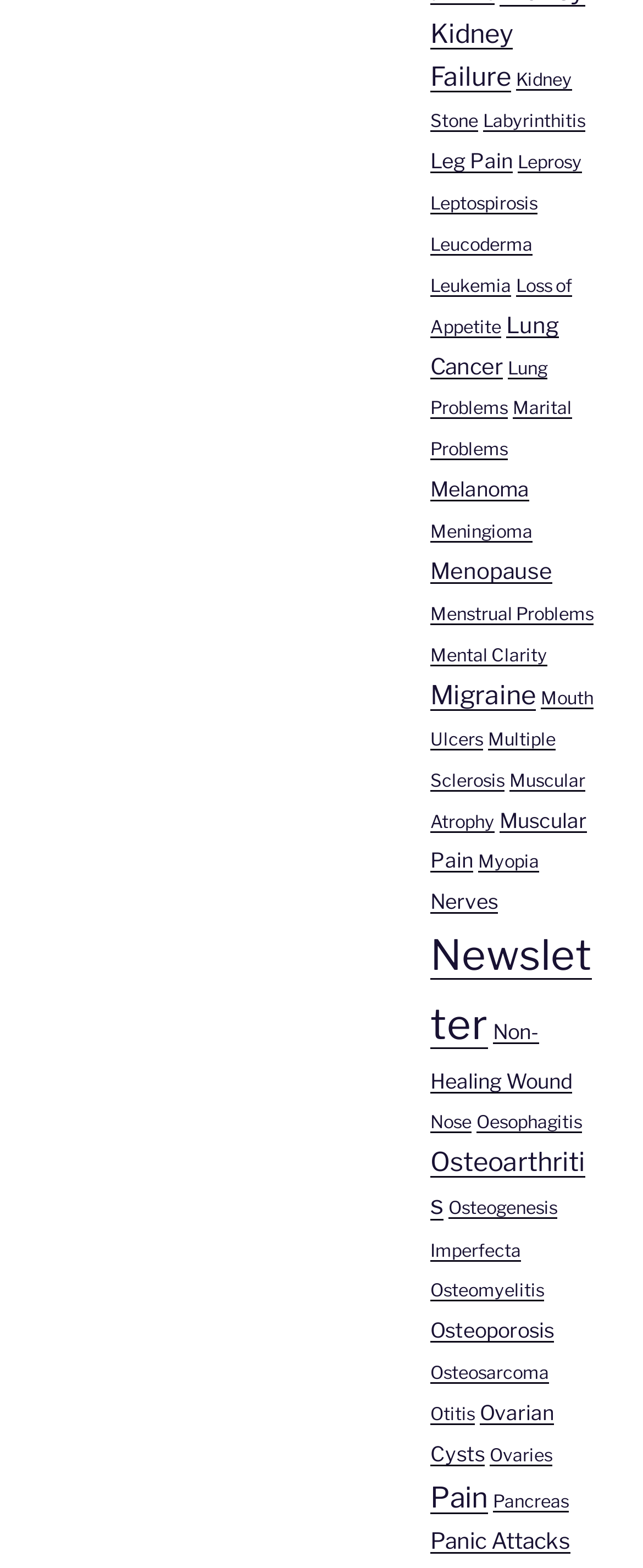Locate the bounding box coordinates of the area you need to click to fulfill this instruction: 'View Lung Cancer'. The coordinates must be in the form of four float numbers ranging from 0 to 1: [left, top, right, bottom].

[0.669, 0.198, 0.869, 0.241]